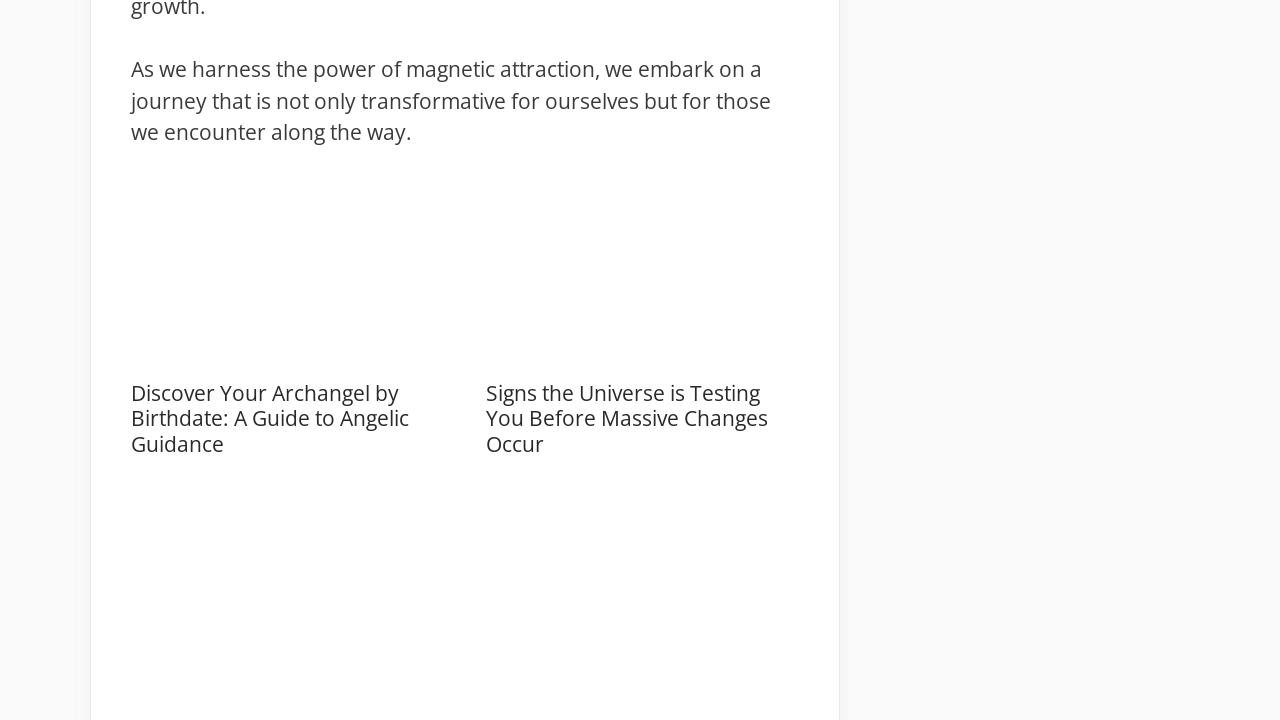What is the topic of the last article?
Based on the image, give a concise answer in the form of a single word or short phrase.

Biblical Significance of Hearing Name